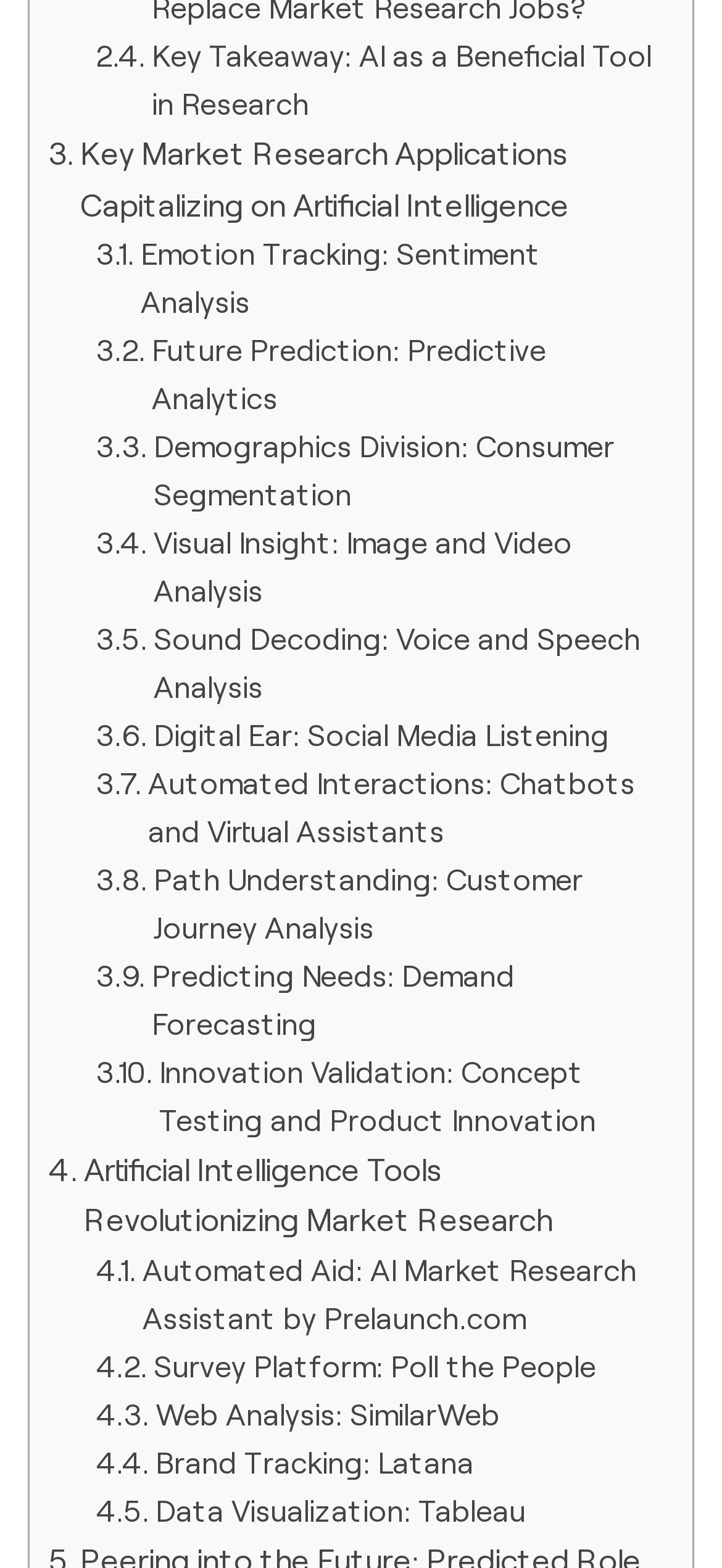Identify the bounding box coordinates for the region to click in order to carry out this instruction: "Read about innovation validation and concept testing". Provide the coordinates using four float numbers between 0 and 1, formatted as [left, top, right, bottom].

[0.132, 0.668, 0.908, 0.73]